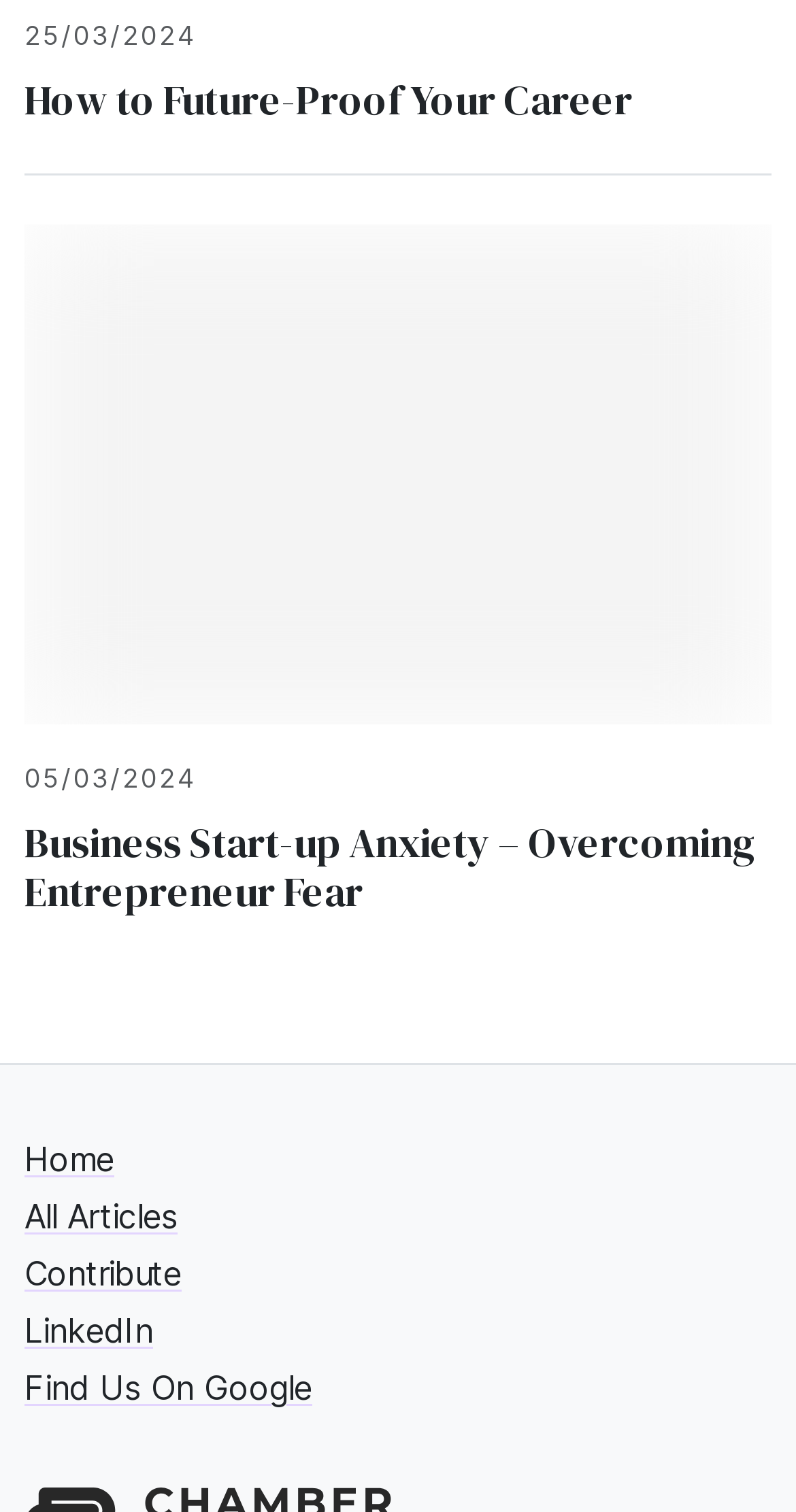How many navigation links are at the bottom? Analyze the screenshot and reply with just one word or a short phrase.

5